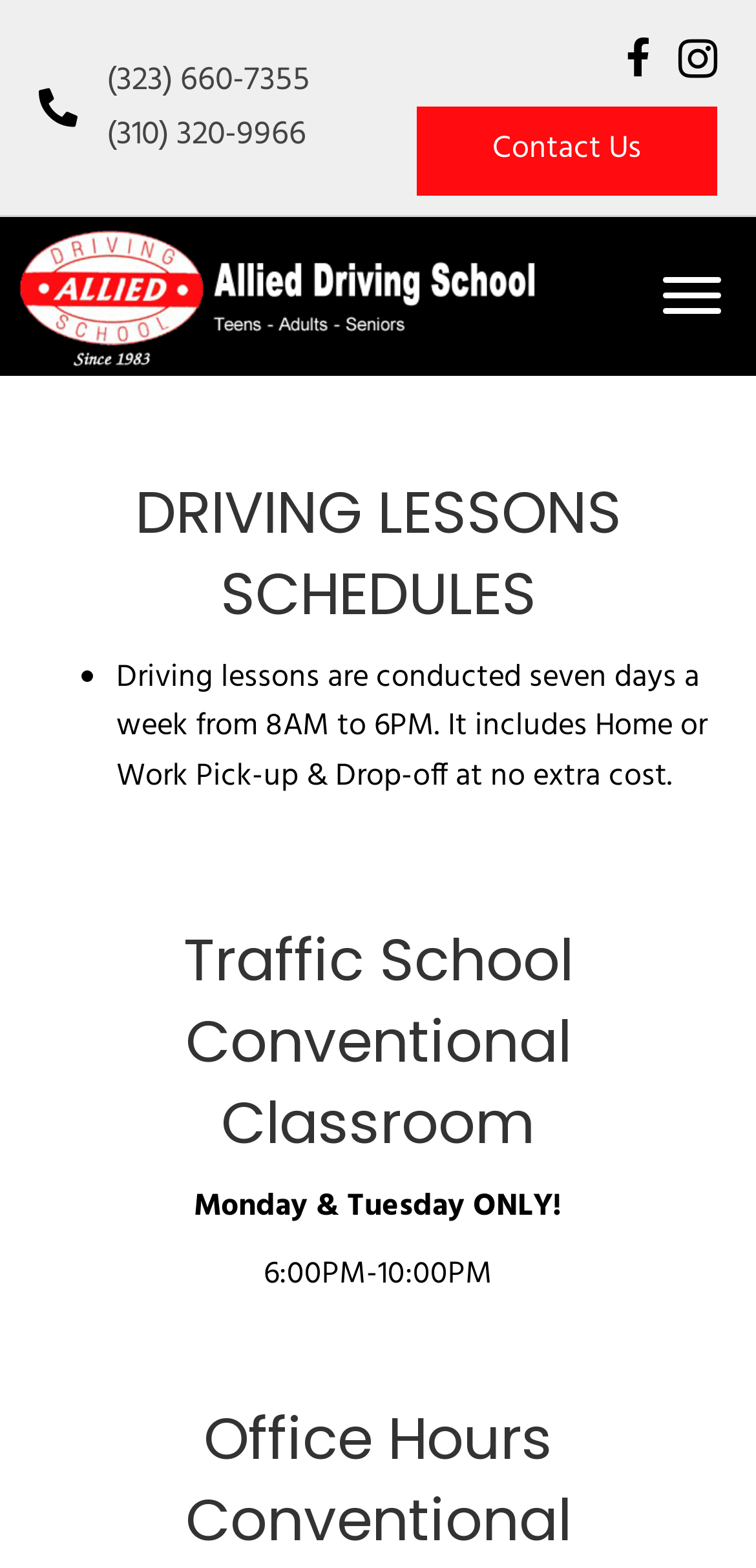Answer this question using a single word or a brief phrase:
What is the schedule for driving lessons?

7 days a week, 8AM-6PM